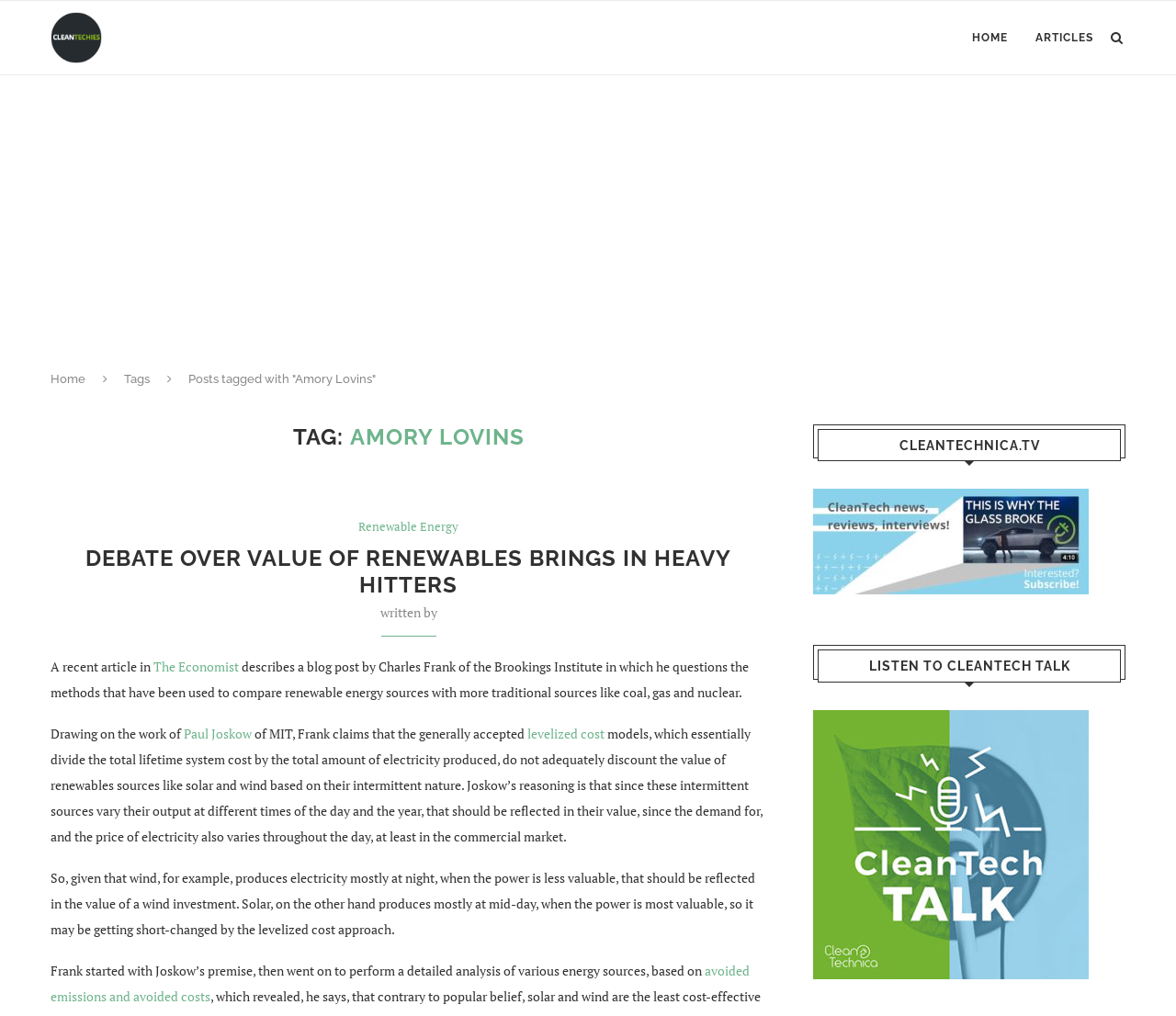Respond to the following question using a concise word or phrase: 
What is the topic of the article 'Debate Over Value of Renewables Brings in Heavy Hitters'?

Renewable energy